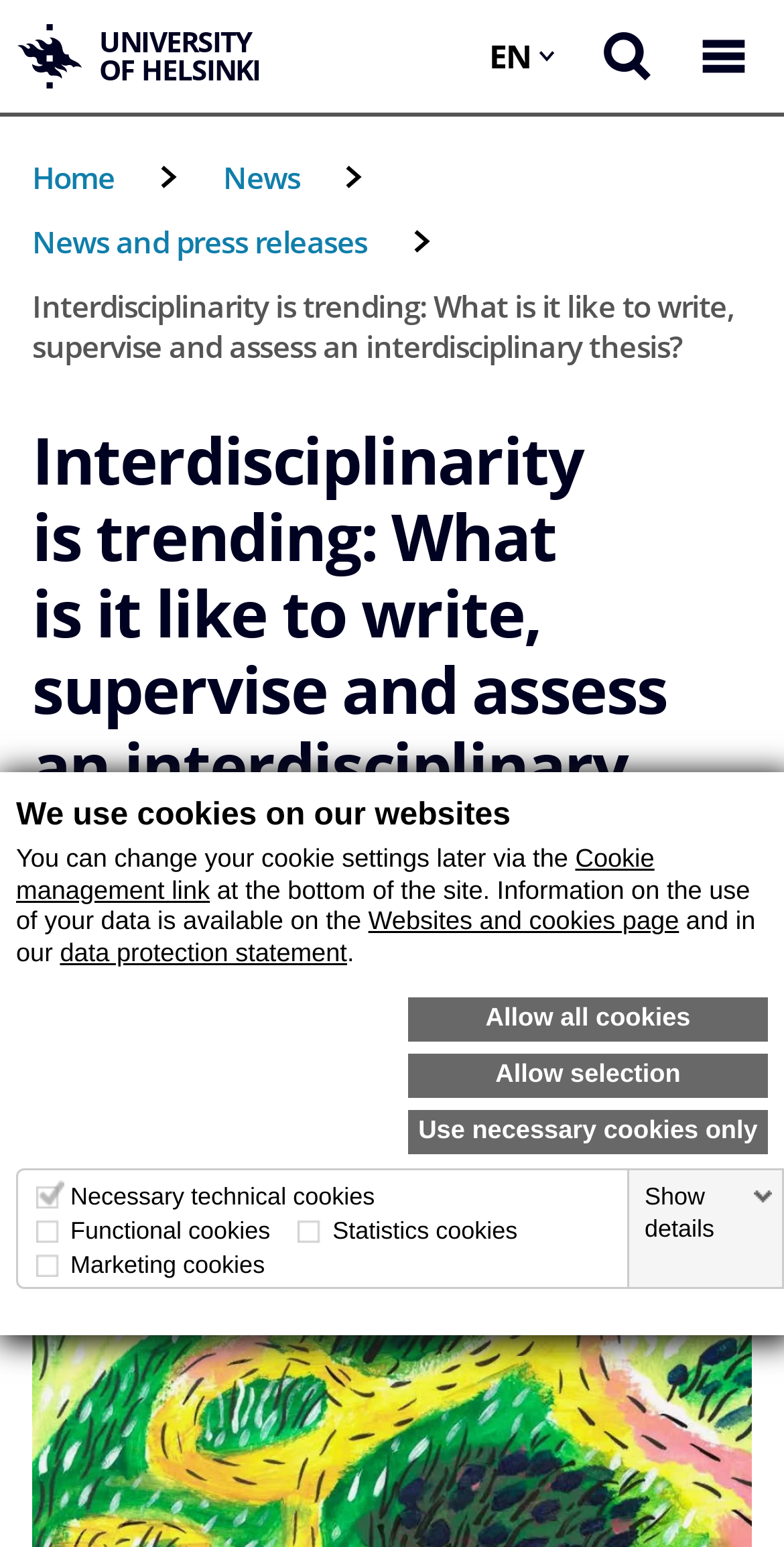Please identify the bounding box coordinates of the element I should click to complete this instruction: 'Read the news and press releases'. The coordinates should be given as four float numbers between 0 and 1, like this: [left, top, right, bottom].

[0.041, 0.143, 0.468, 0.169]